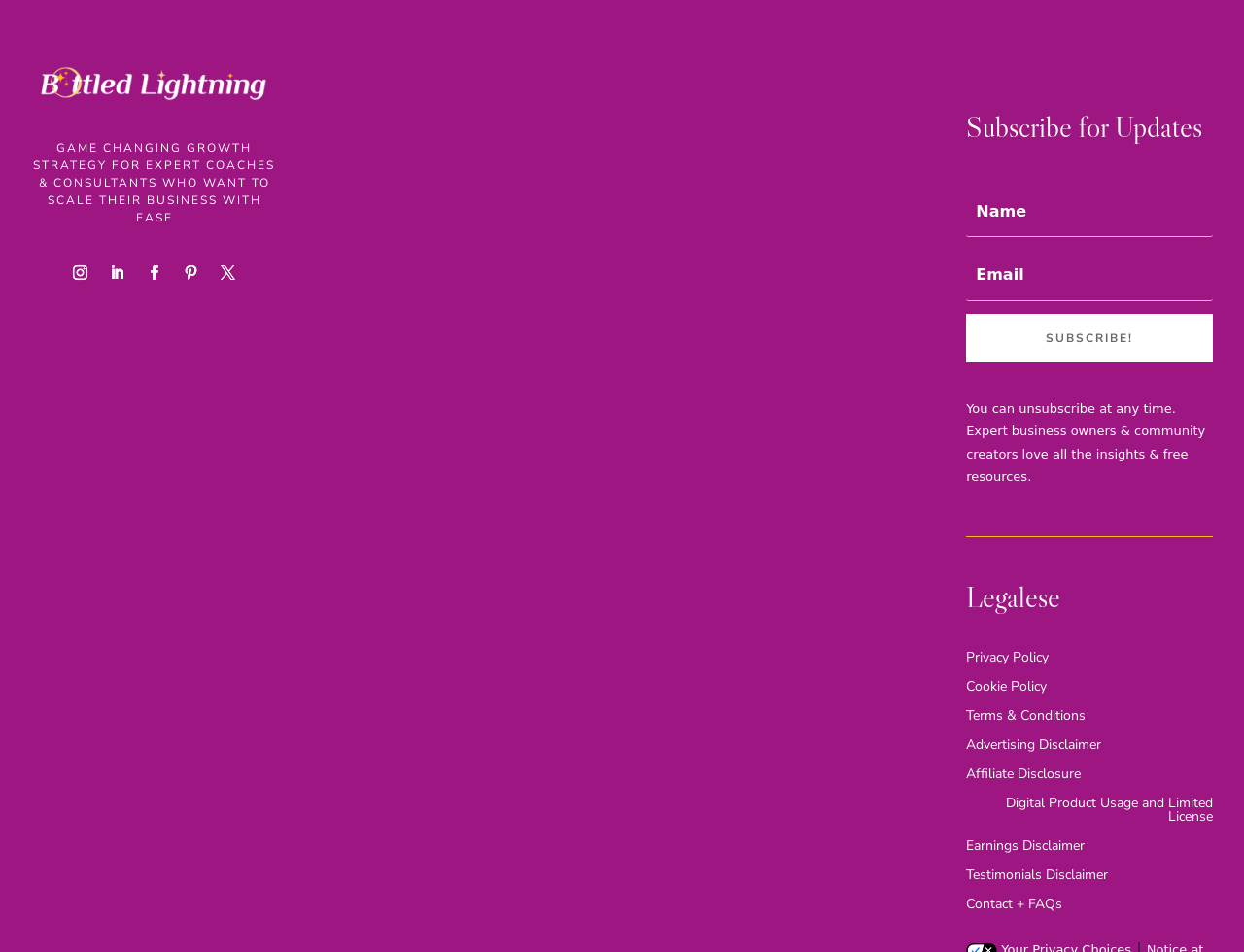Please determine the bounding box coordinates of the element to click on in order to accomplish the following task: "Click SUBSCRIBE!". Ensure the coordinates are four float numbers ranging from 0 to 1, i.e., [left, top, right, bottom].

[0.777, 0.329, 0.975, 0.381]